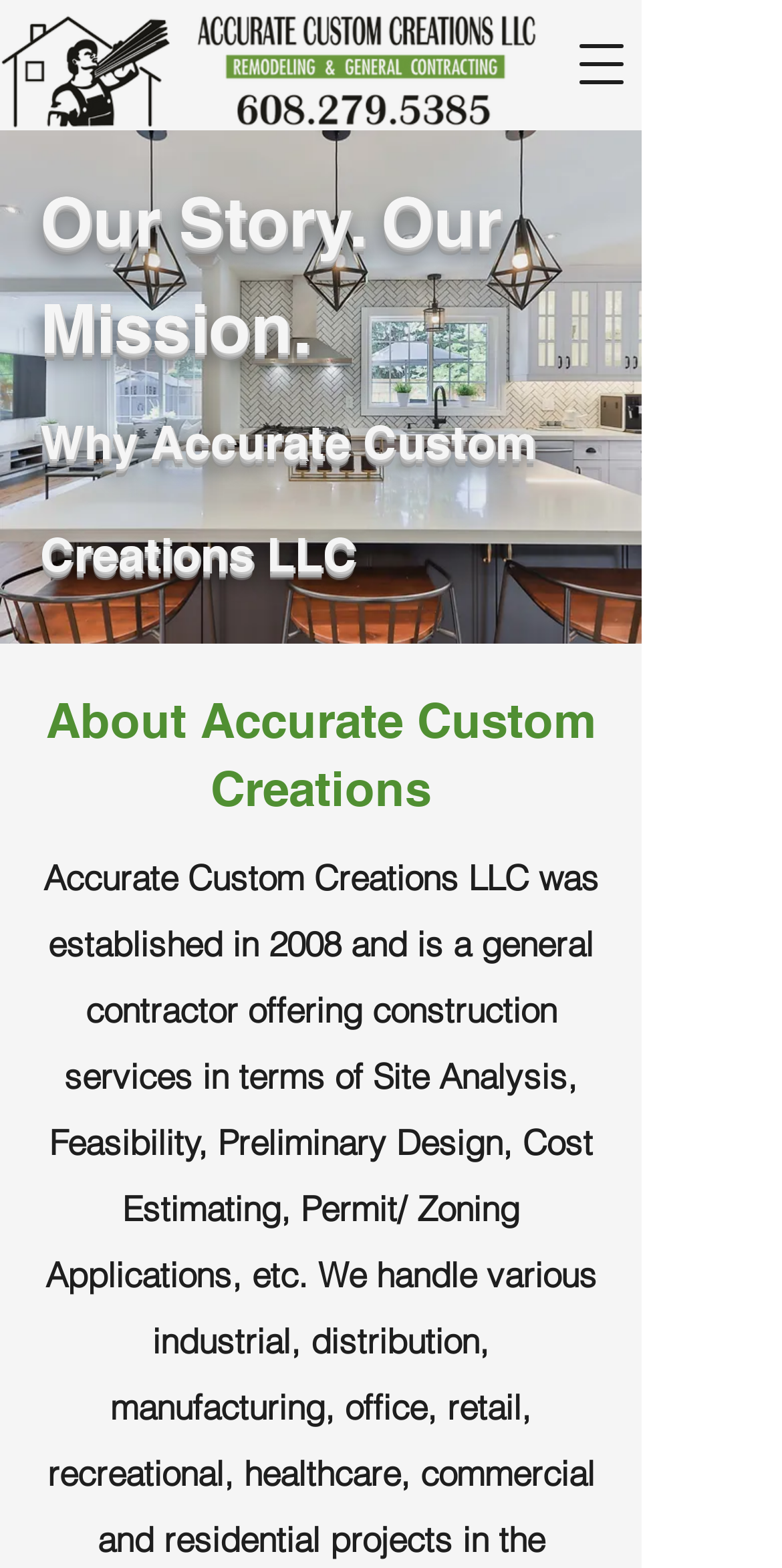Highlight the bounding box of the UI element that corresponds to this description: "aria-label="Open navigation menu"".

[0.718, 0.015, 0.821, 0.066]